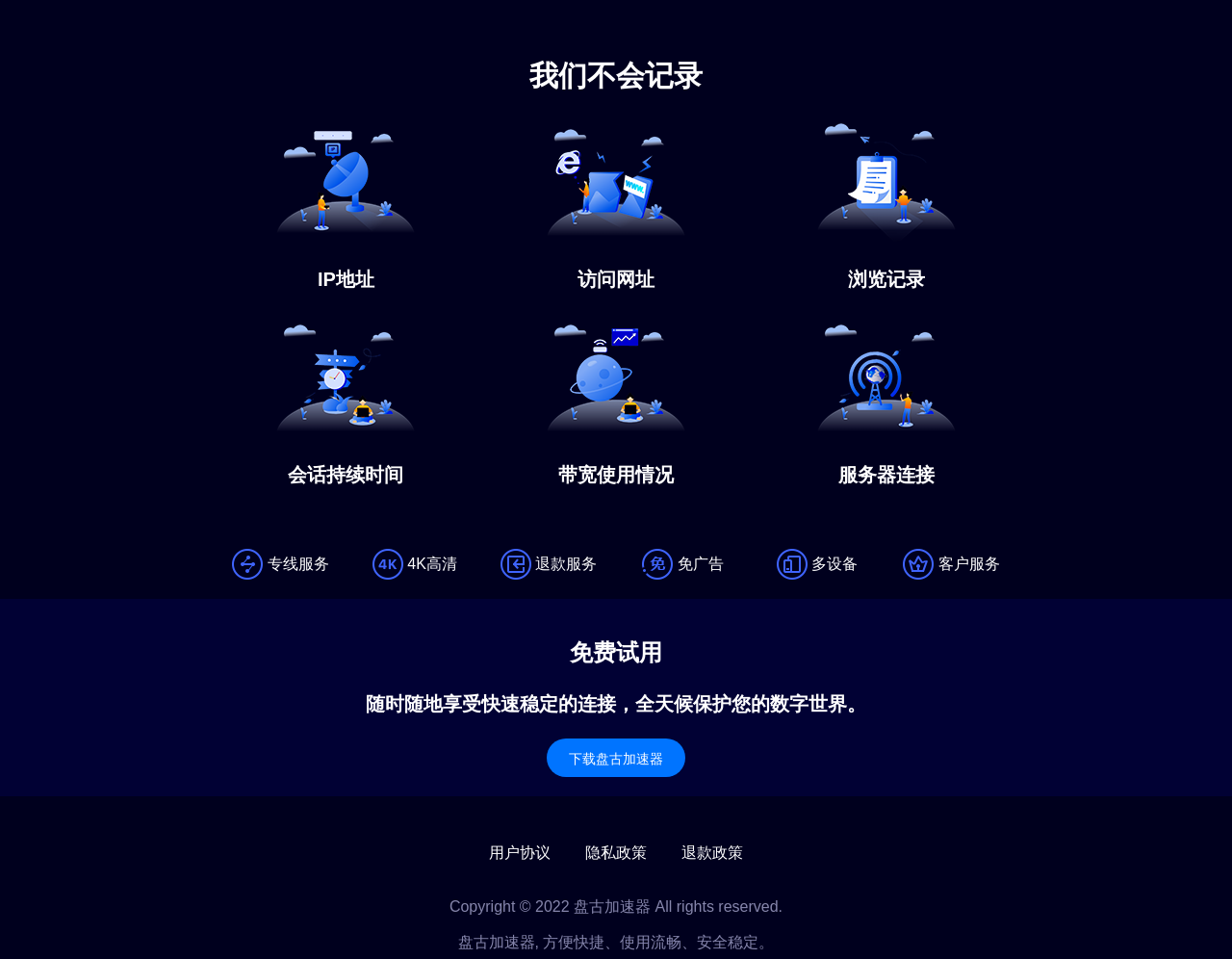Utilize the details in the image to thoroughly answer the following question: What is the main benefit of using this service?

The section with the heading '免费试用' describes the service as providing '快速稳定的连接', which suggests that the main benefit of using this service is to have a fast and stable connection.